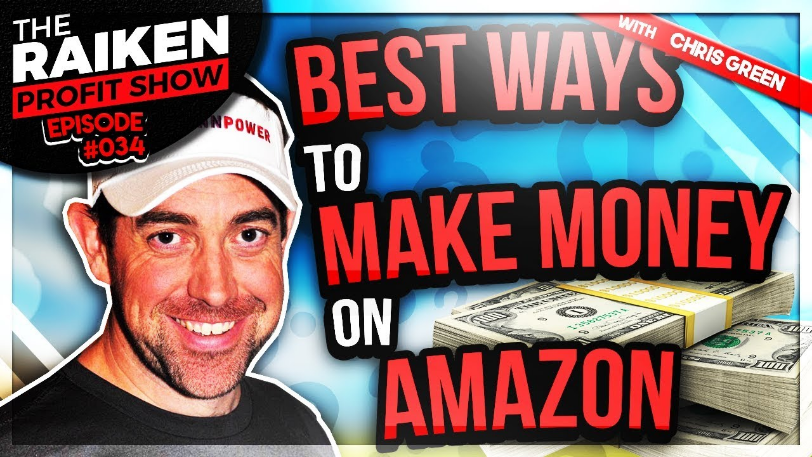What is the atmosphere suggested by the background?
Provide a thorough and detailed answer to the question.

The background incorporates dynamic shapes in shades of blue, suggesting a vibrant atmosphere suitable for discussing entrepreneurial topics.